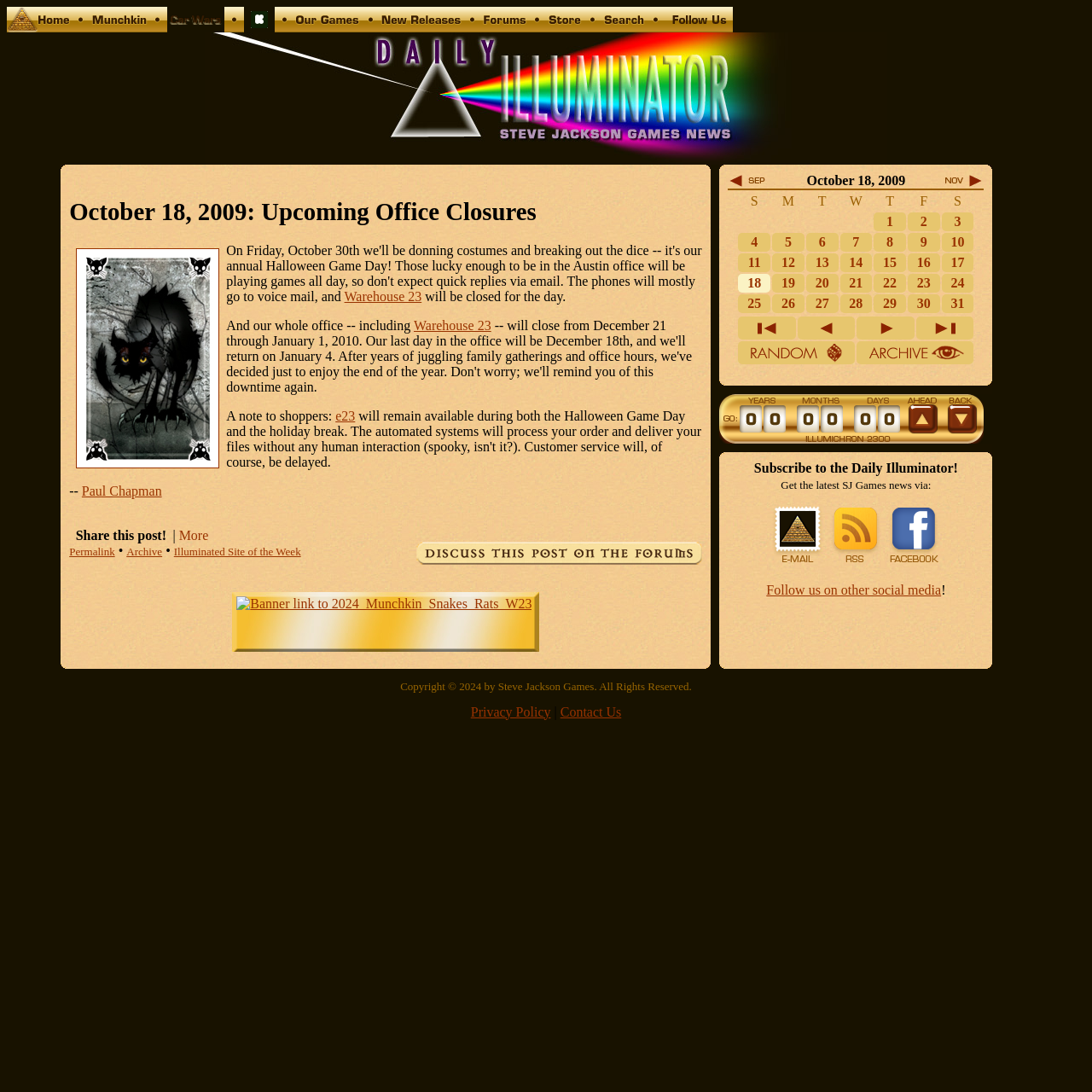Please specify the bounding box coordinates of the clickable section necessary to execute the following command: "Subscribe to the Daily Illuminator".

[0.659, 0.151, 0.909, 0.604]